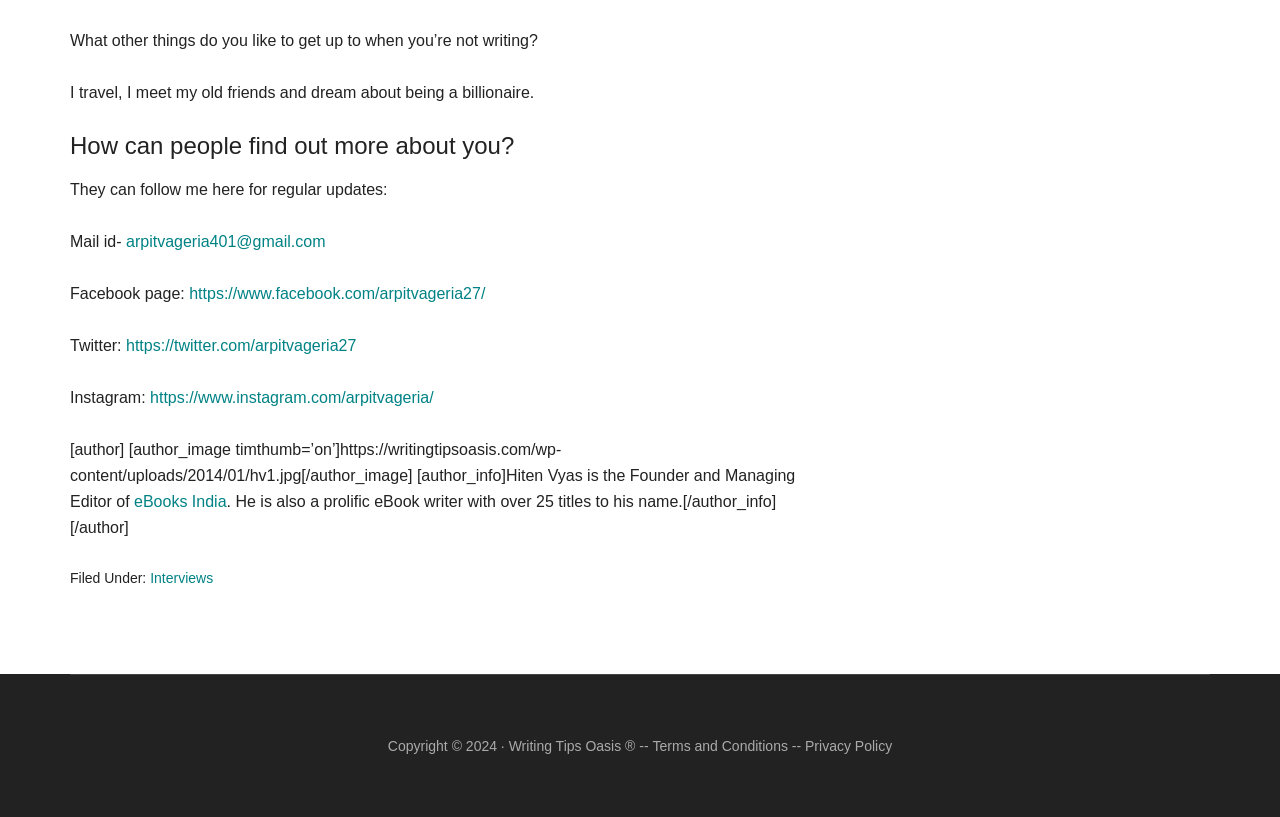Show me the bounding box coordinates of the clickable region to achieve the task as per the instruction: "Follow the author on Facebook".

[0.148, 0.349, 0.379, 0.37]